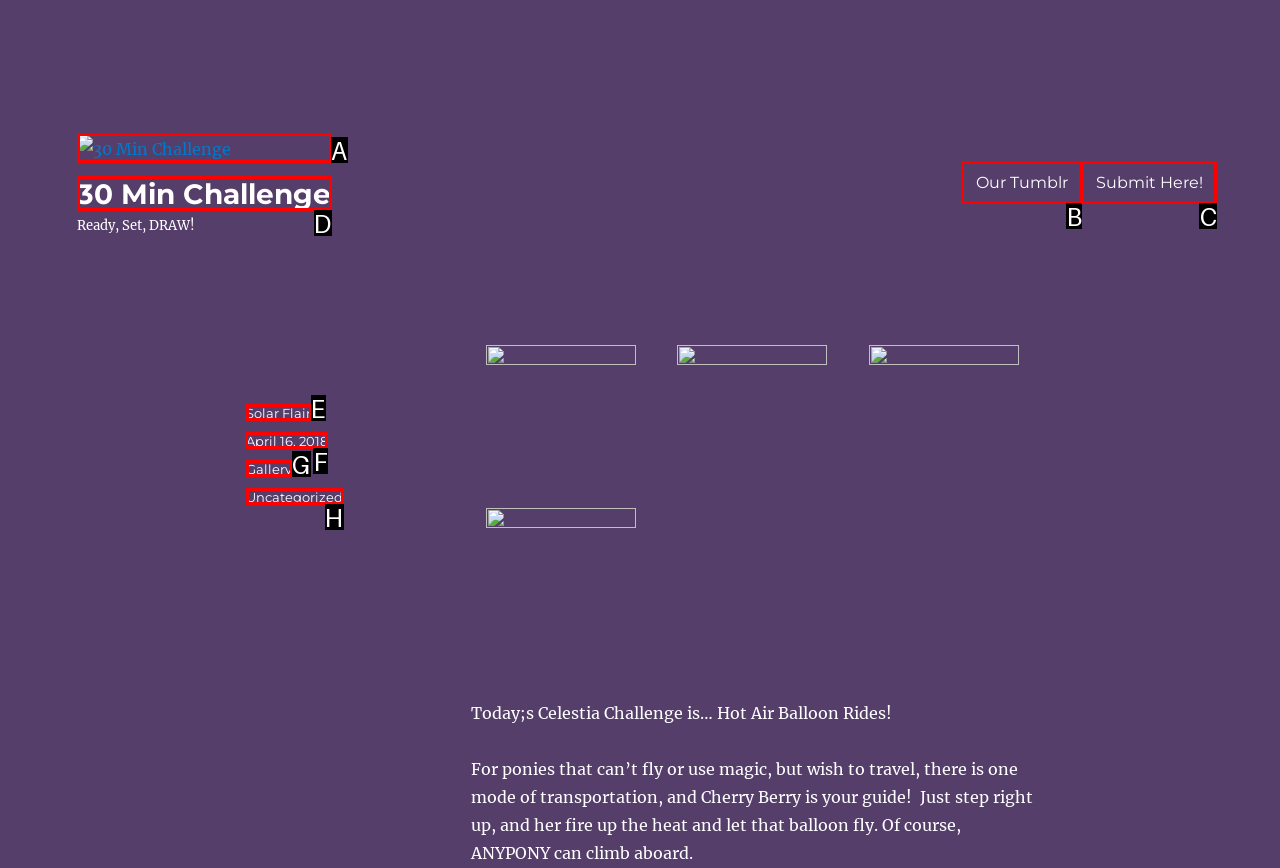Identify the correct HTML element to click to accomplish this task: Check the post date
Respond with the letter corresponding to the correct choice.

F